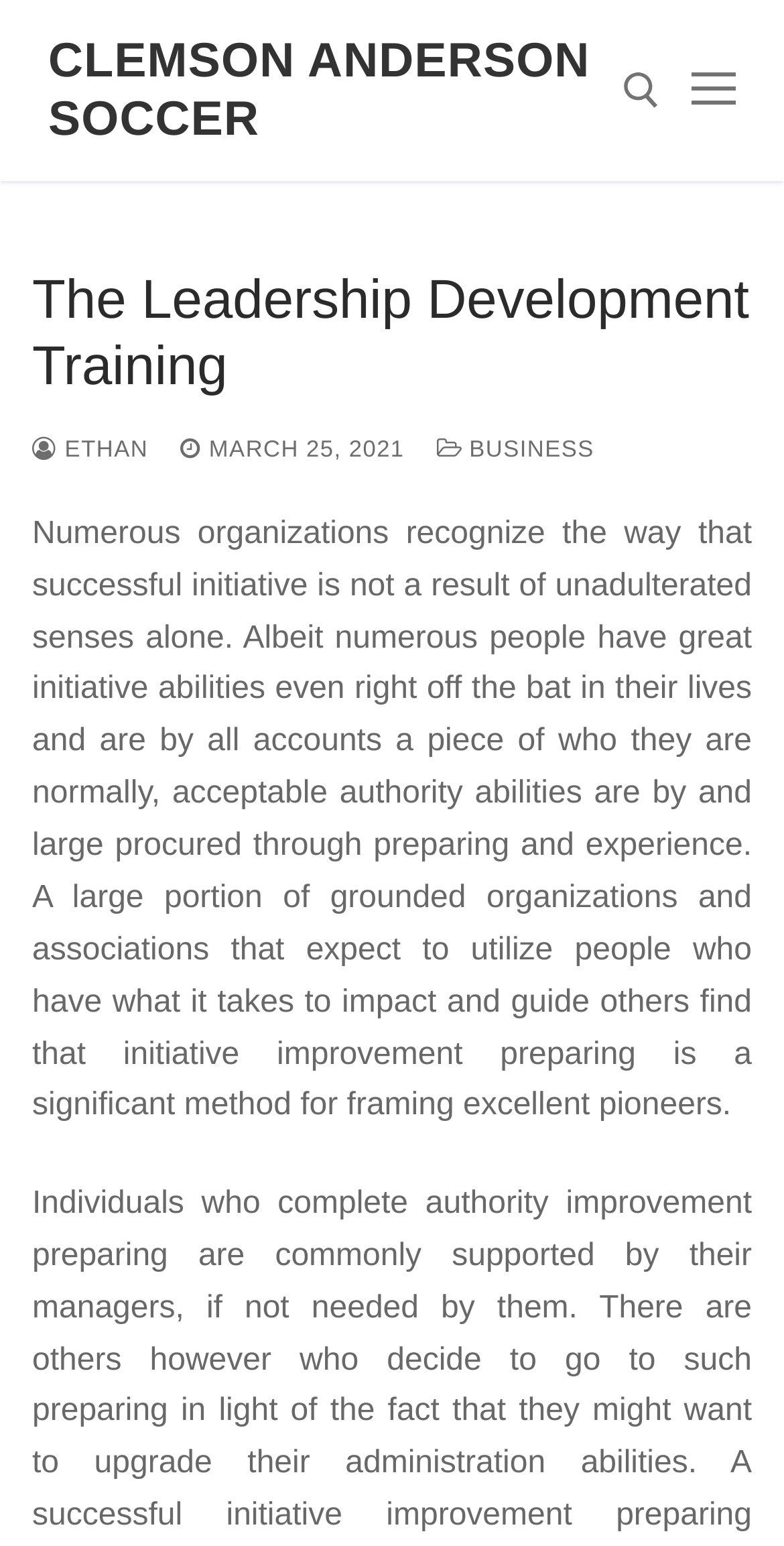What is the date mentioned in the webpage?
Using the image as a reference, give a one-word or short phrase answer.

MARCH 25, 2021